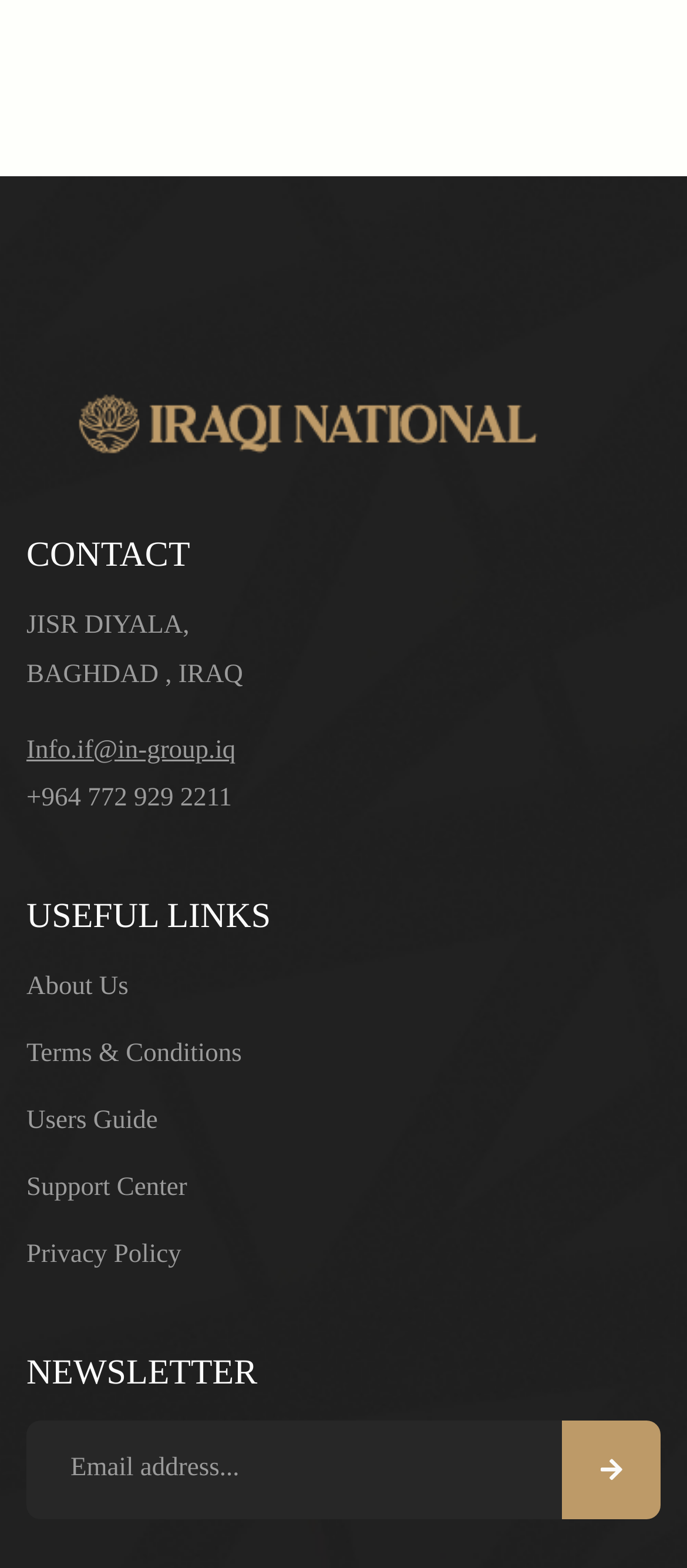What is the phone number of the company?
From the image, respond with a single word or phrase.

+964 772 929 2211